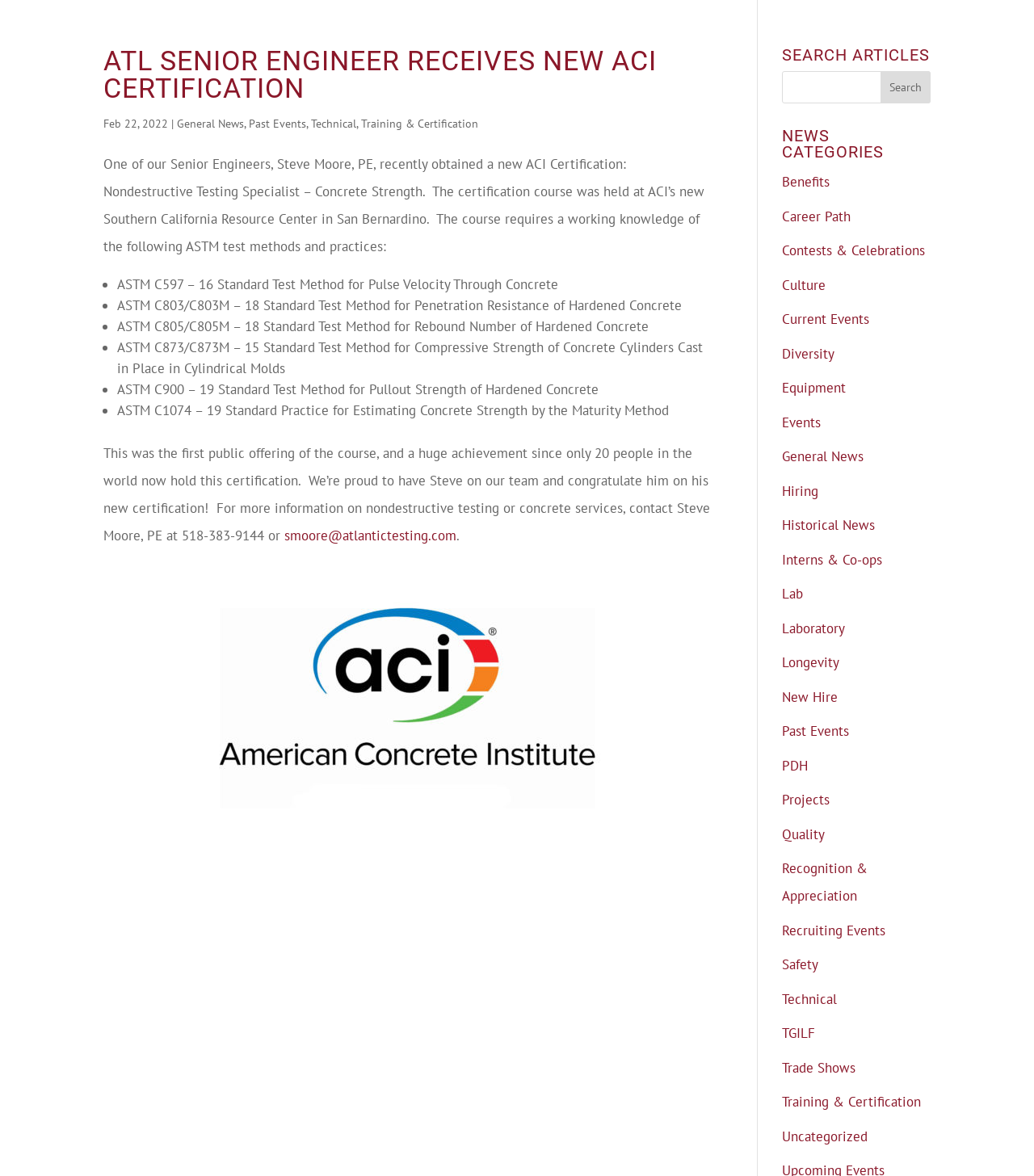Please provide a brief answer to the following inquiry using a single word or phrase:
What is the location of the ACI’s new Resource Center?

San Bernardino